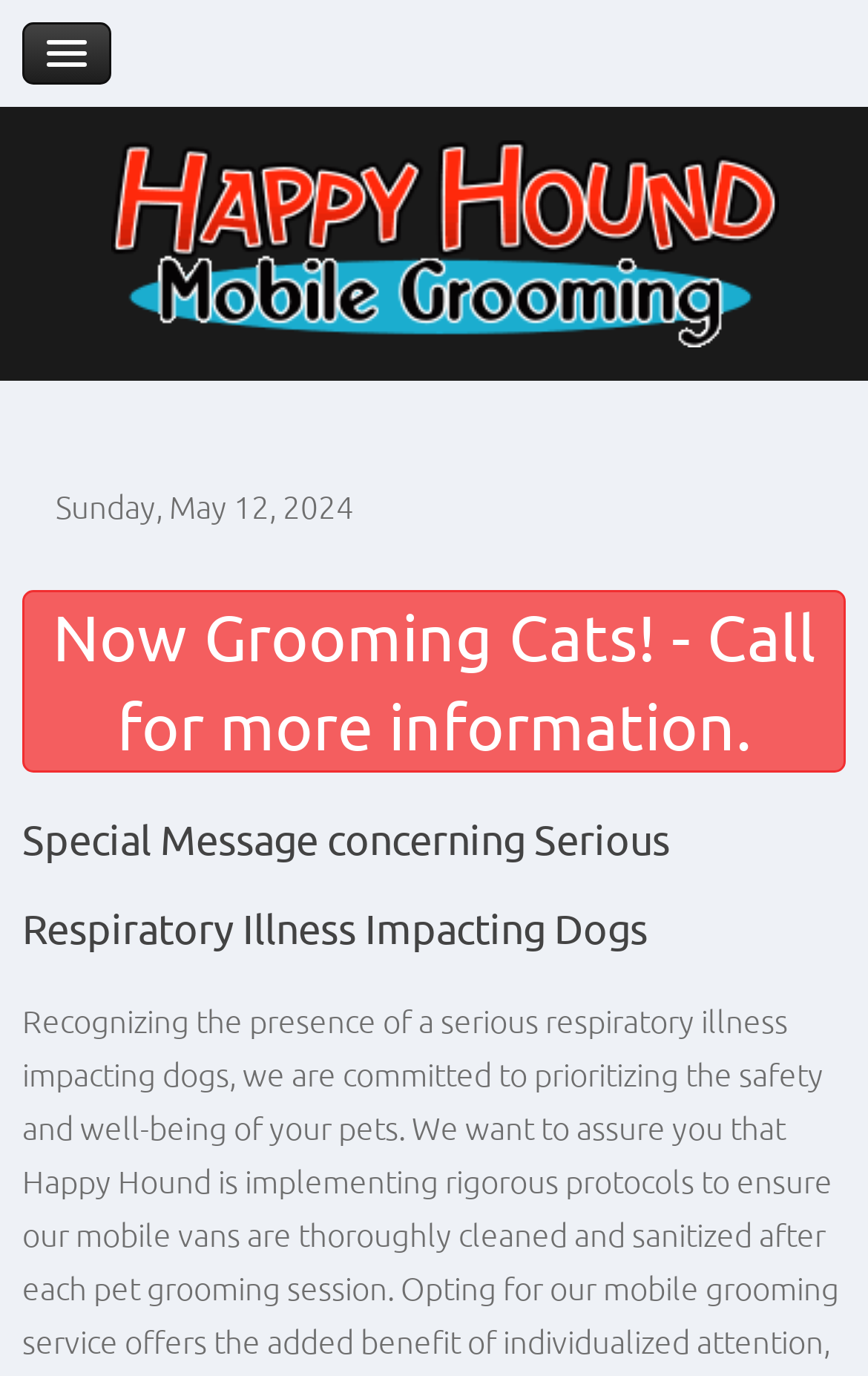Identify and extract the heading text of the webpage.

Now Grooming Cats! - Call for more information.